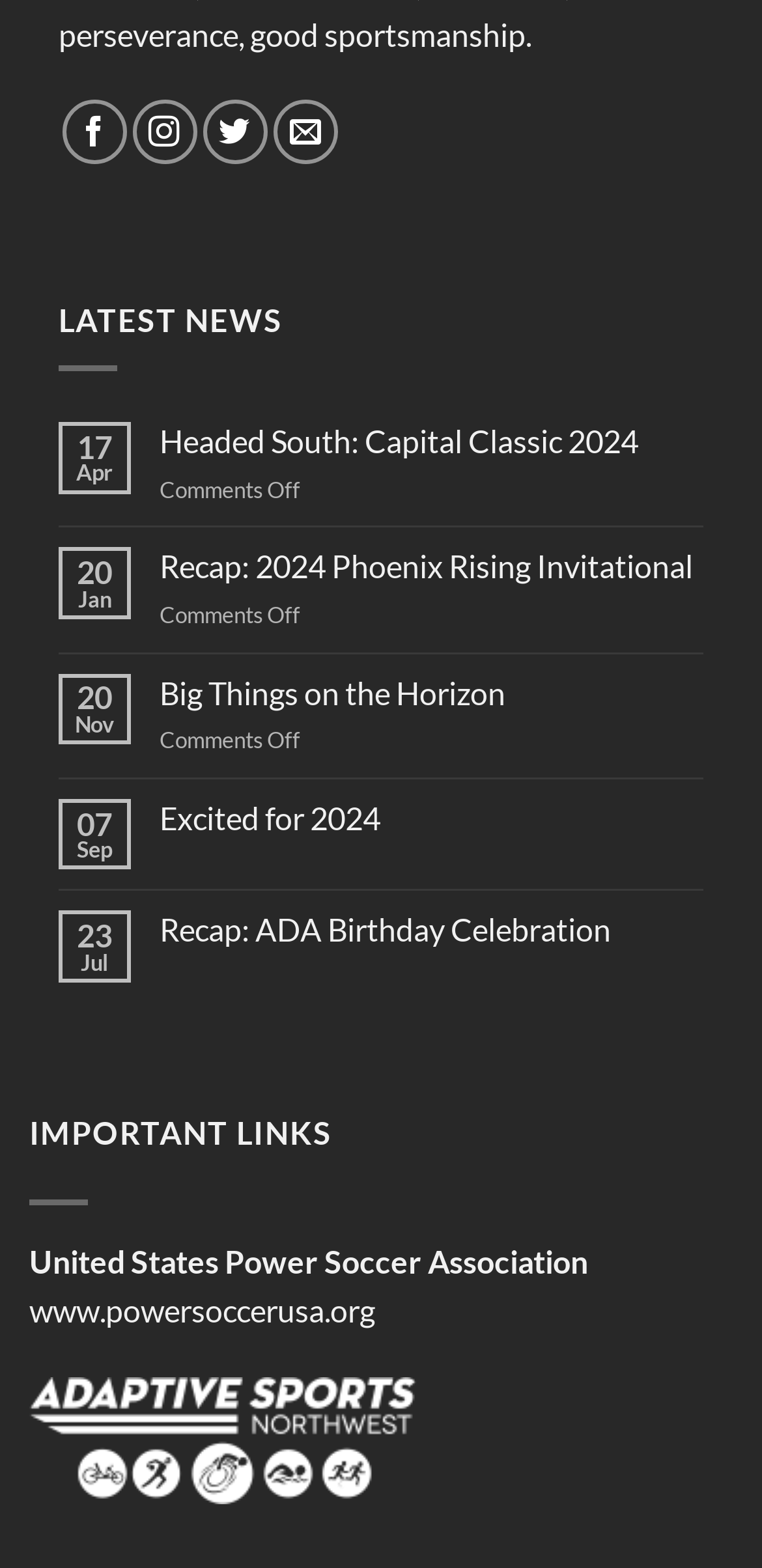Using the element description provided, determine the bounding box coordinates in the format (top-left x, top-left y, bottom-right x, bottom-right y). Ensure that all values are floating point numbers between 0 and 1. Element description: Excited for 2024

[0.21, 0.509, 0.923, 0.533]